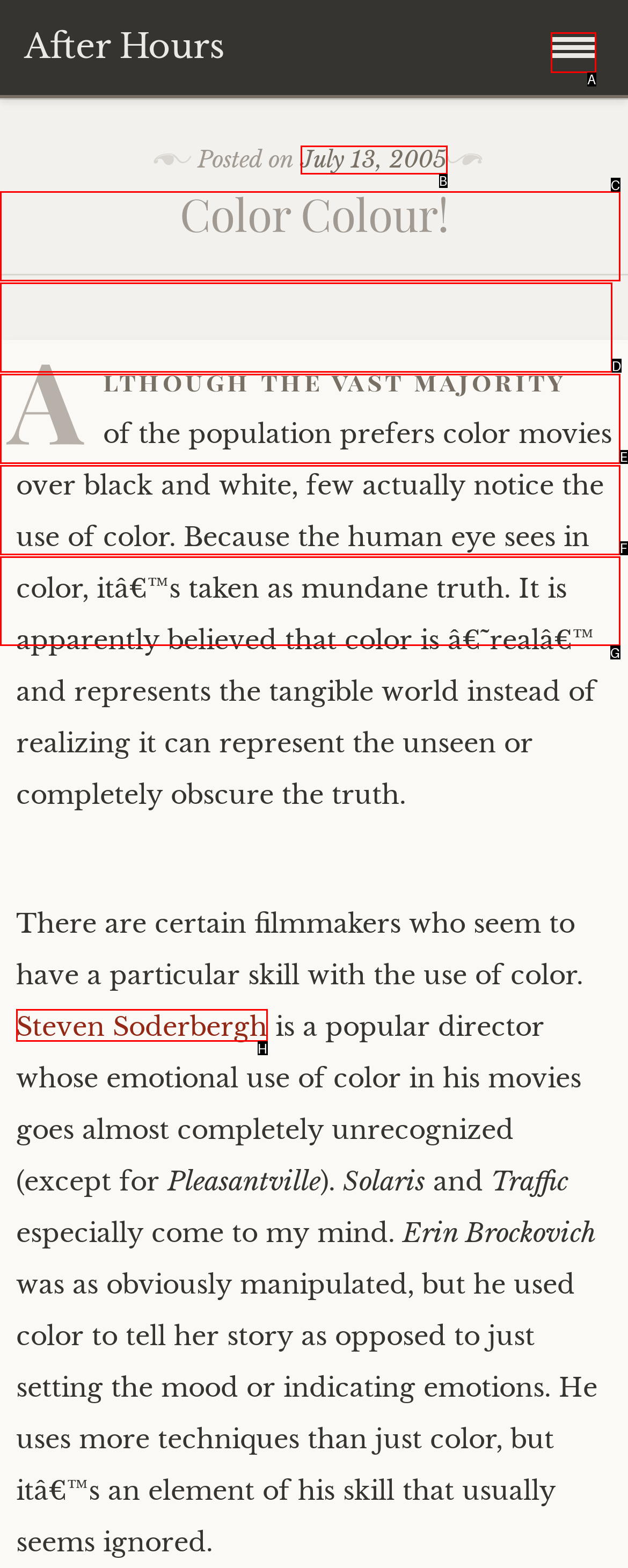Pick the option that should be clicked to perform the following task: Check the date of the post
Answer with the letter of the selected option from the available choices.

B